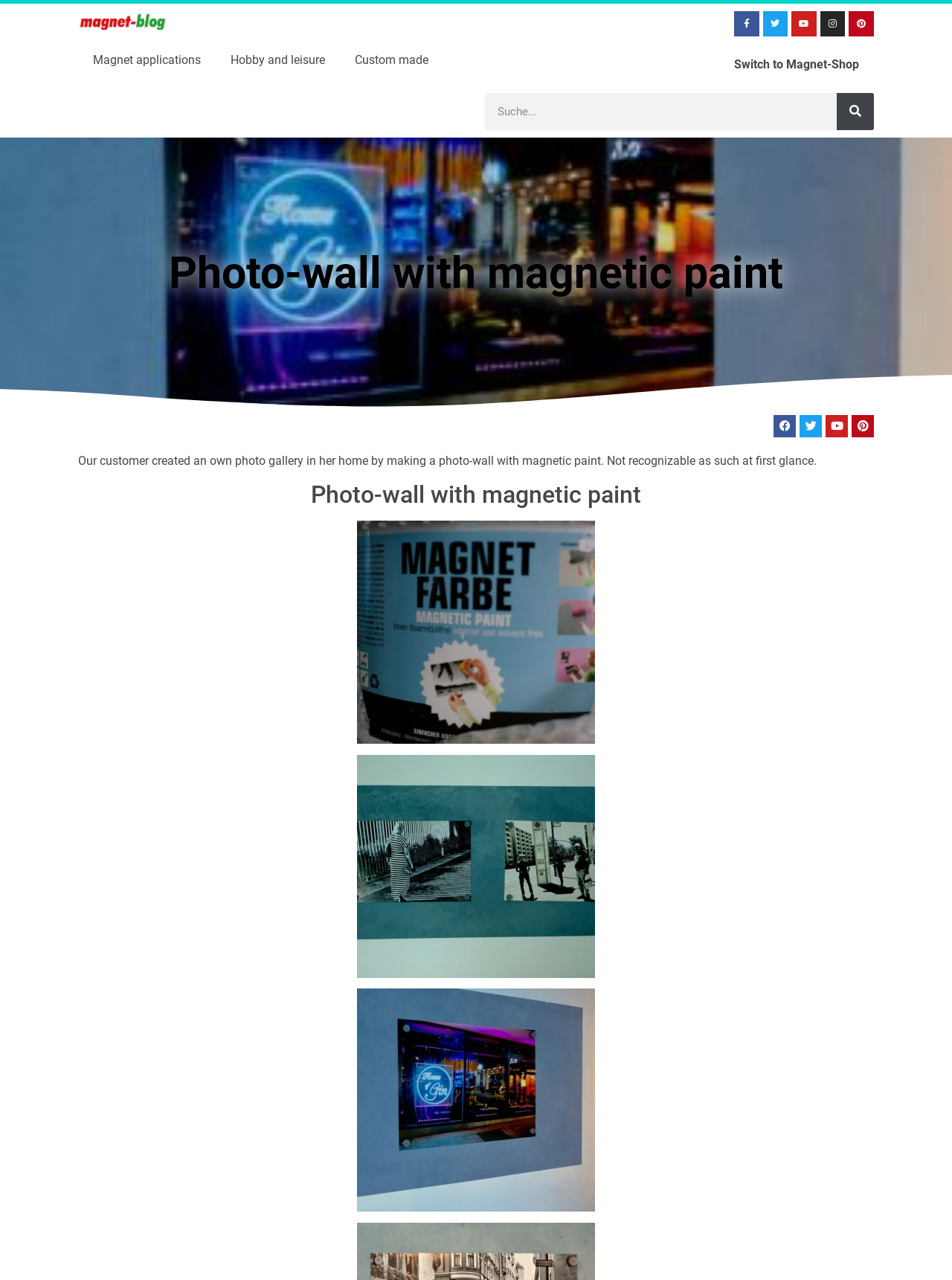Point out the bounding box coordinates of the section to click in order to follow this instruction: "Search for something".

[0.509, 0.072, 0.918, 0.101]